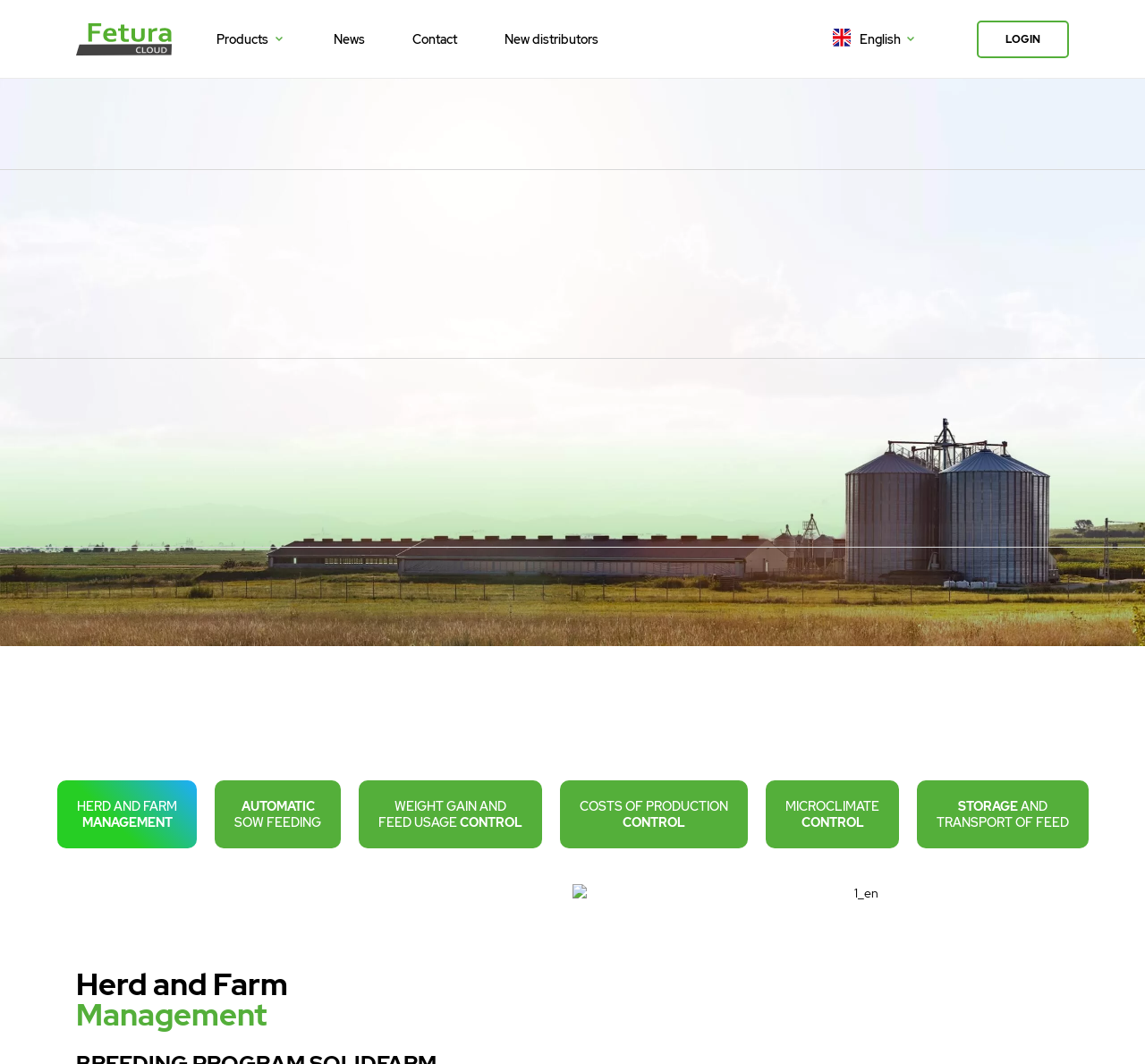How many main features are listed under 'Herd and Farm Management'?
Answer the question with just one word or phrase using the image.

5